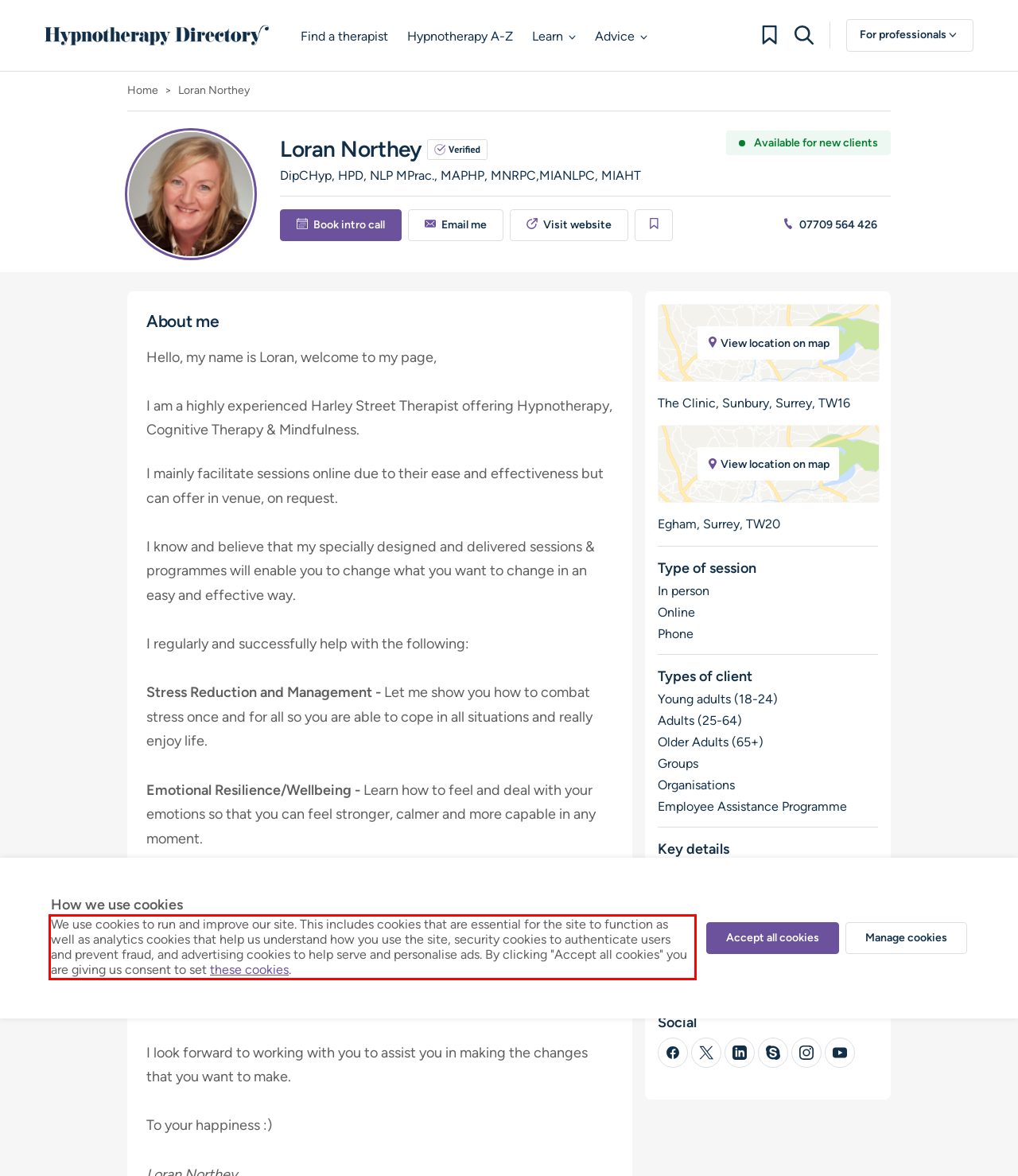Analyze the screenshot of the webpage that features a red bounding box and recognize the text content enclosed within this red bounding box.

We use cookies to run and improve our site. This includes cookies that are essential for the site to function as well as analytics cookies that help us understand how you use the site, security cookies to authenticate users and prevent fraud, and advertising cookies to help serve and personalise ads. By clicking "Accept all cookies" you are giving us consent to set these cookies.